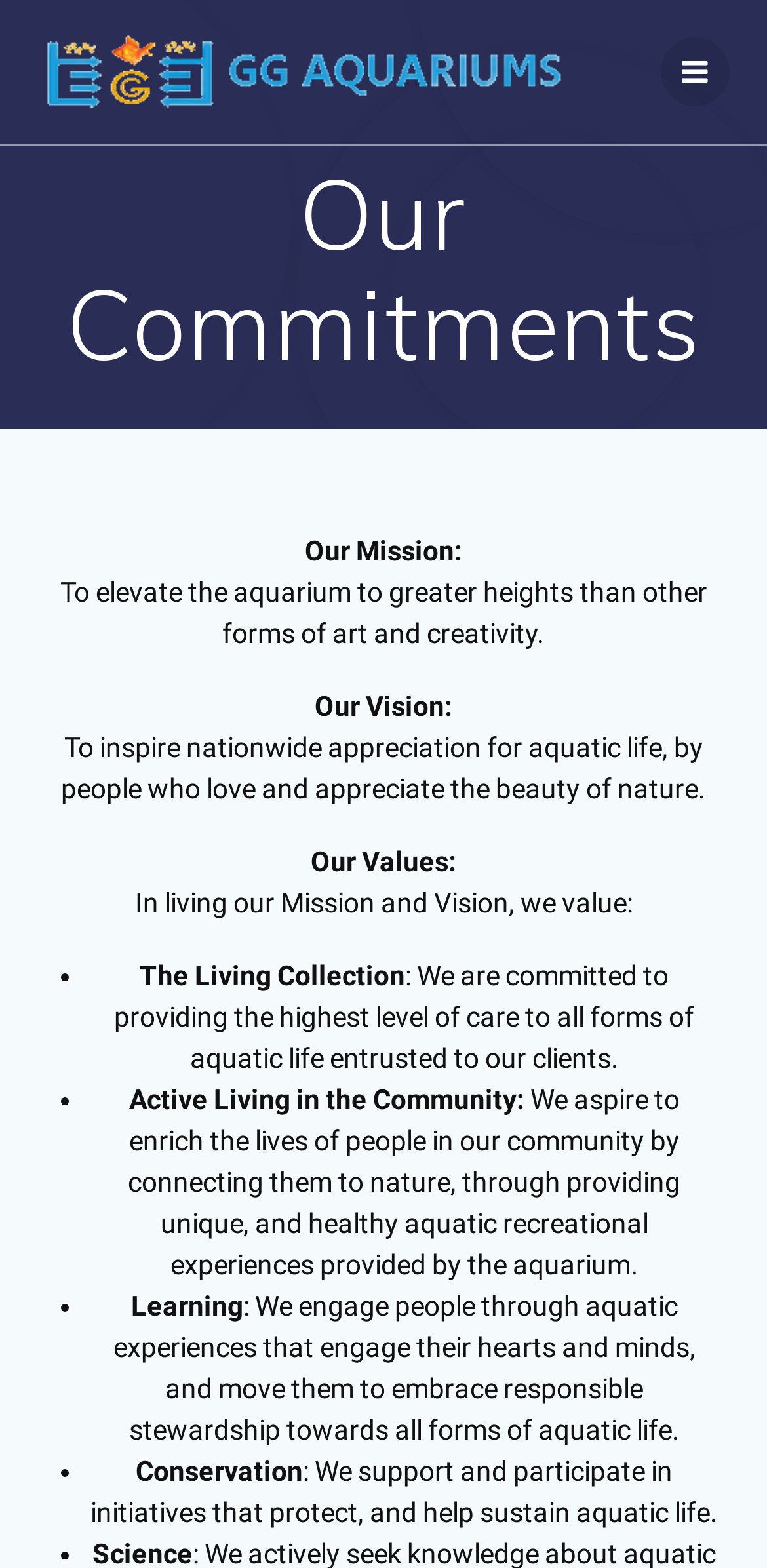What is the purpose of GG Aquariums in the community?
Examine the screenshot and reply with a single word or phrase.

Enrich lives